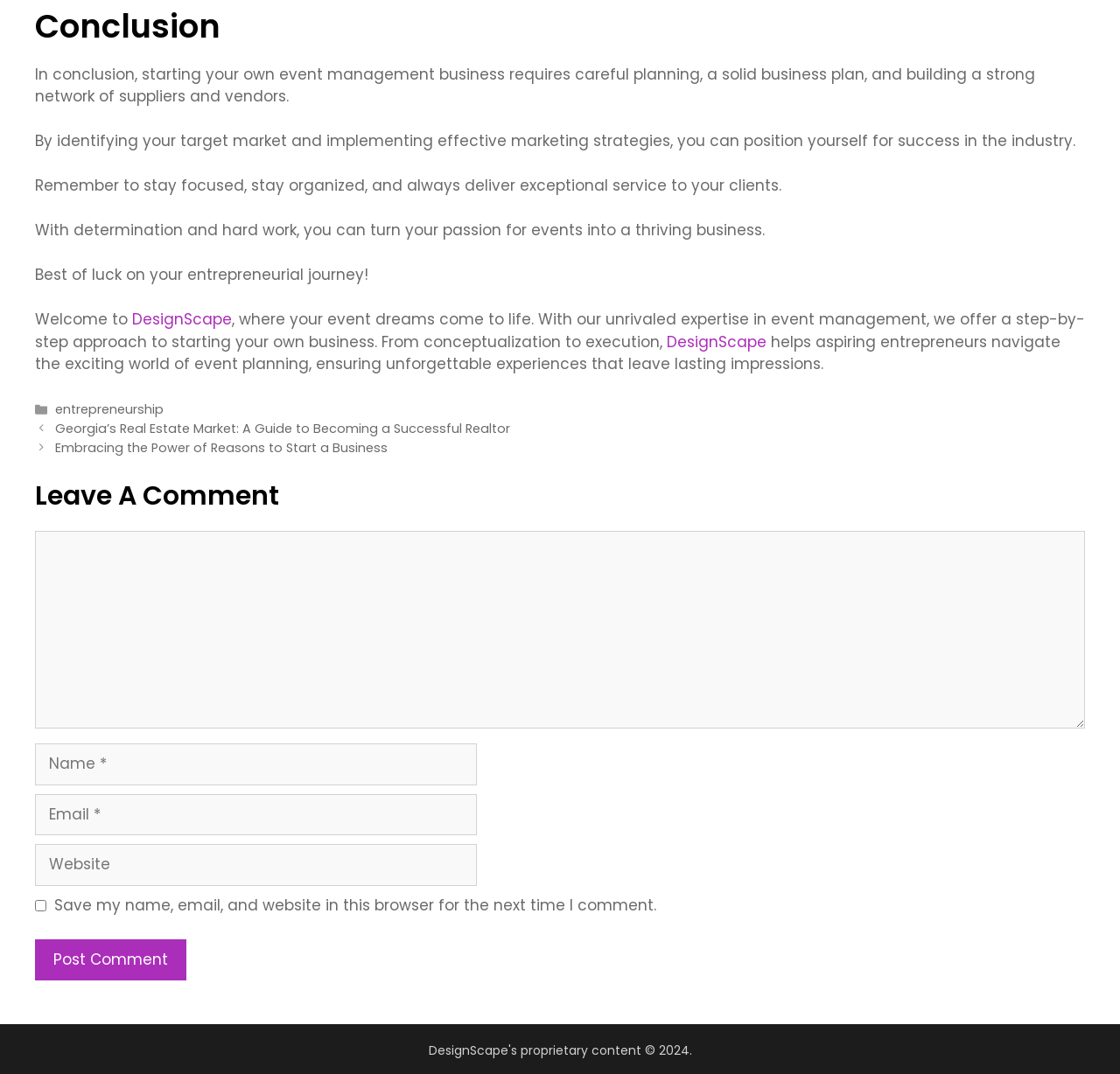Specify the bounding box coordinates for the region that must be clicked to perform the given instruction: "Click on the 'Post Comment' button".

[0.031, 0.875, 0.166, 0.913]